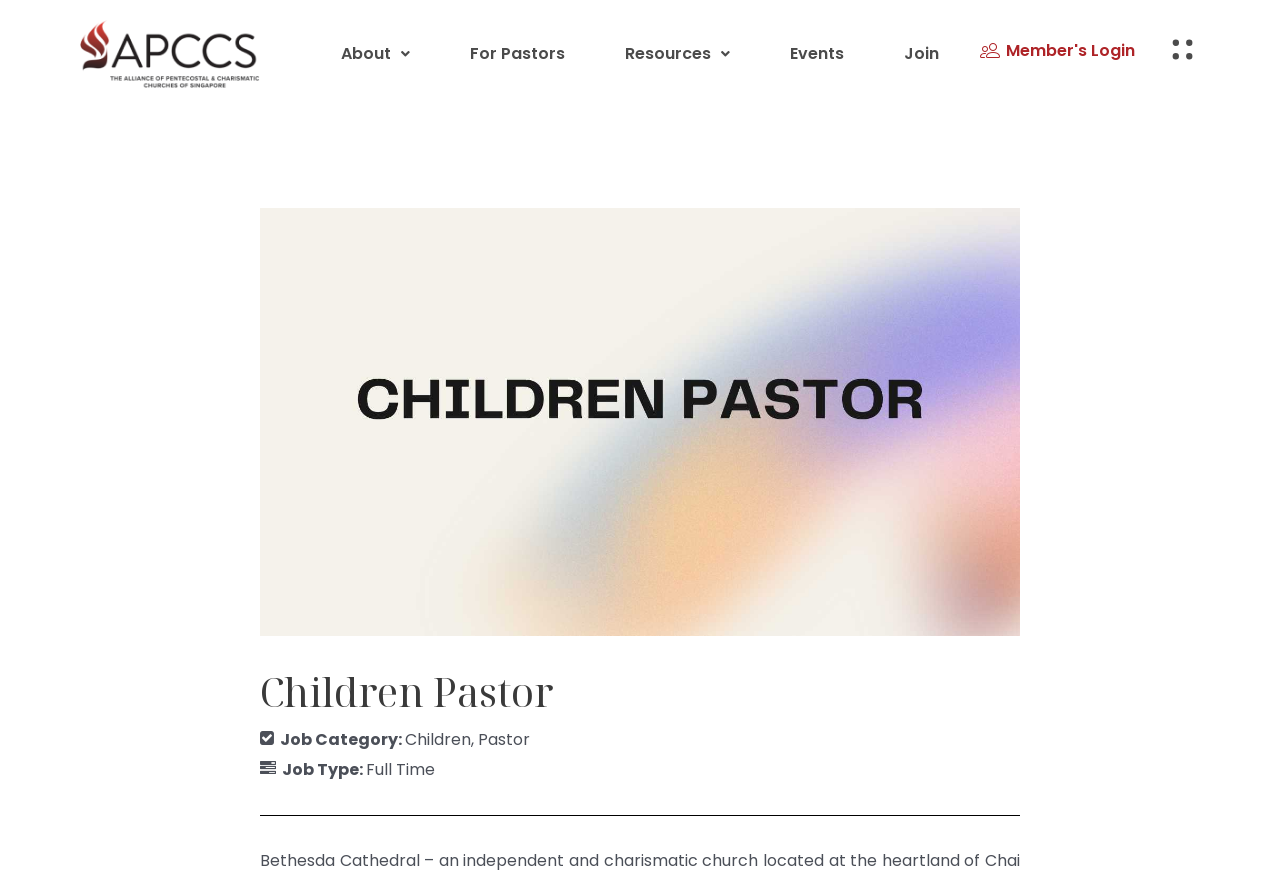Determine the bounding box coordinates (top-left x, top-left y, bottom-right x, bottom-right y) of the UI element described in the following text: Join

[0.683, 0.035, 0.757, 0.088]